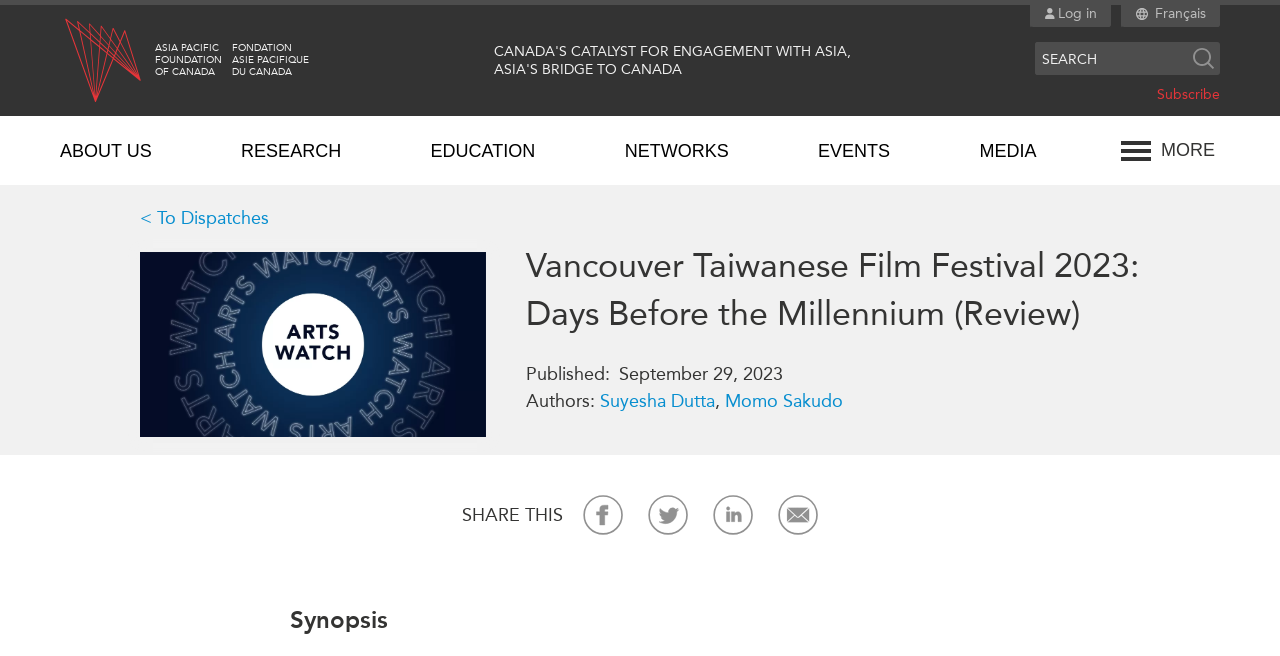Use a single word or phrase to respond to the question:
What is the name of the project mentioned?

Canada-Asia Sustainability Tracker (CAST)